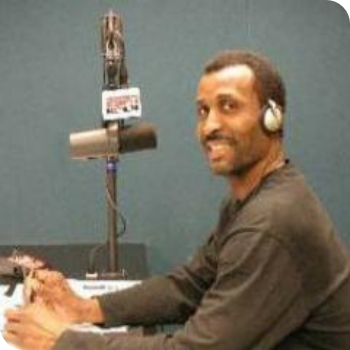Use a single word or phrase to answer the question:
What is the setting of the image?

Radio or media studio